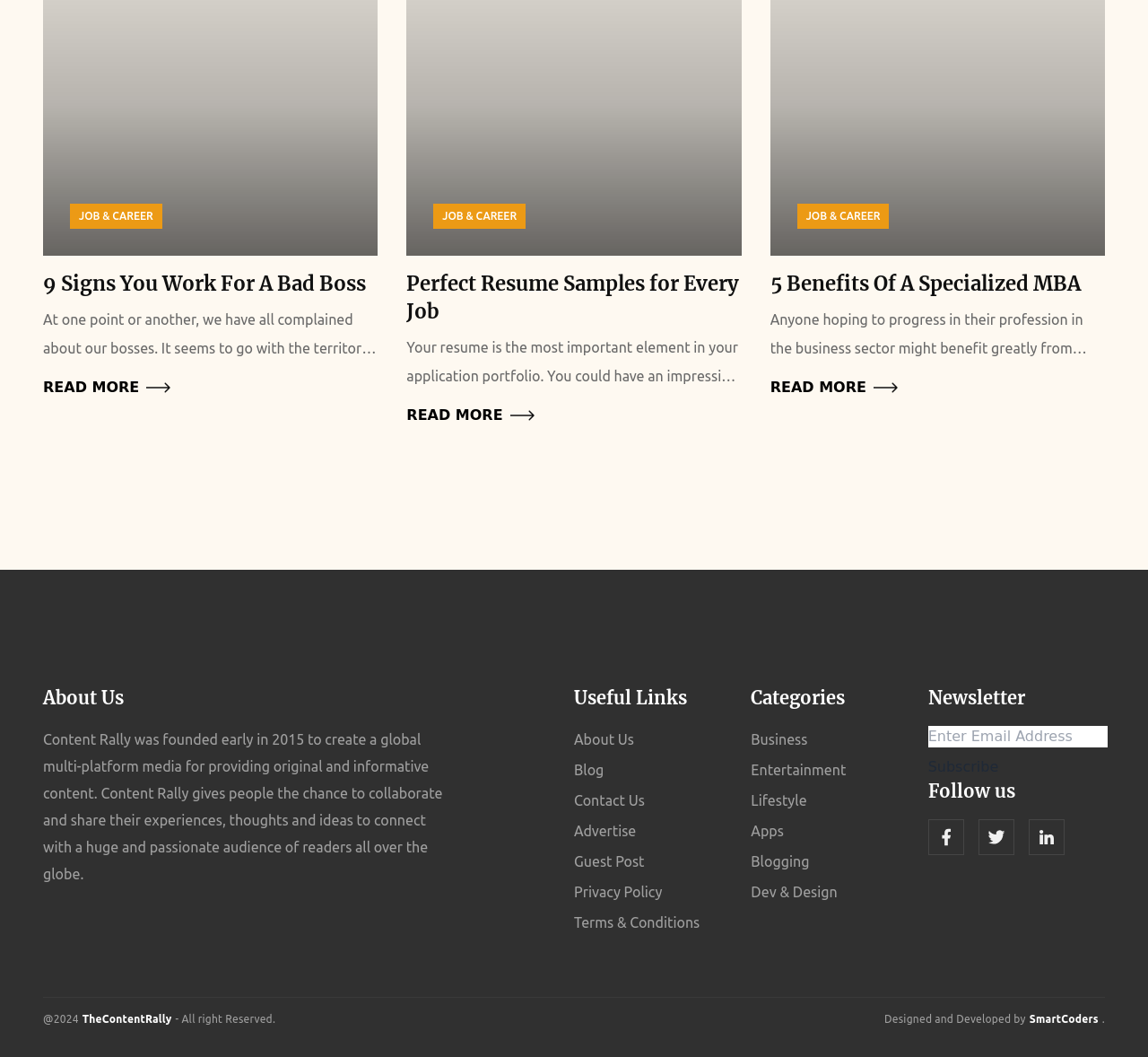Using the information in the image, could you please answer the following question in detail:
What is the purpose of the textbox?

The textbox is located next to the 'Subscribe' button and has a required attribute, indicating that it is necessary to fill in the textbox to subscribe to the newsletter.